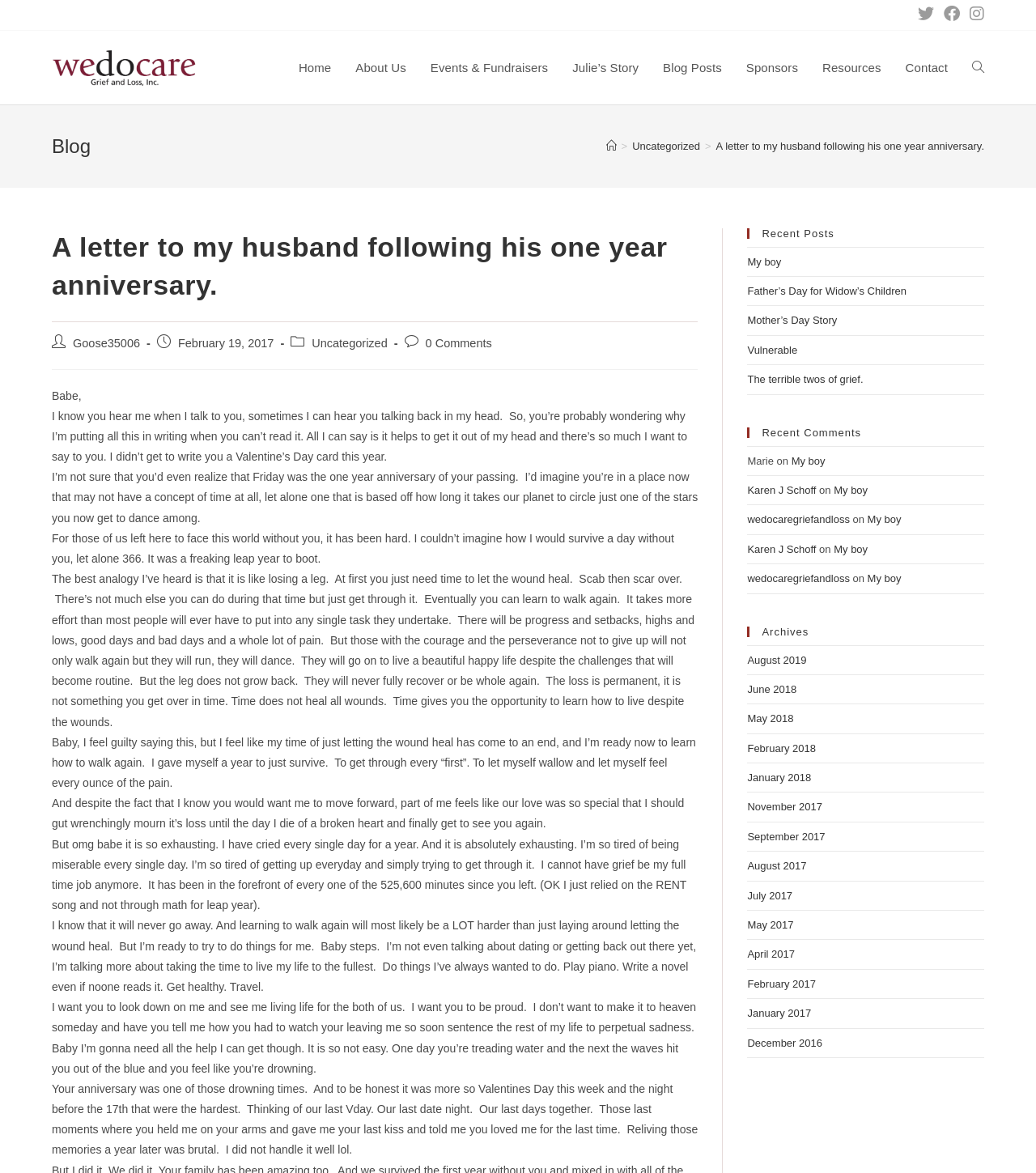Find the bounding box coordinates of the element I should click to carry out the following instruction: "View recent posts".

[0.721, 0.194, 0.95, 0.203]